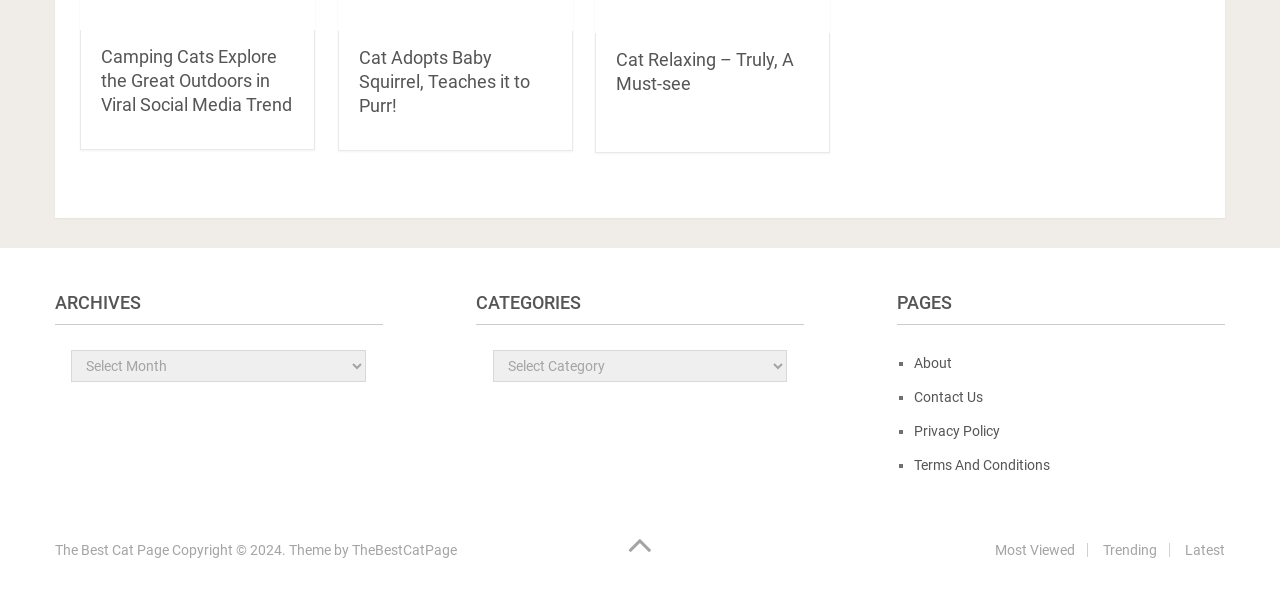Find and indicate the bounding box coordinates of the region you should select to follow the given instruction: "Click on 'Camping Cats Explore the Great Outdoors in Viral Social Media Trend'".

[0.079, 0.078, 0.228, 0.194]